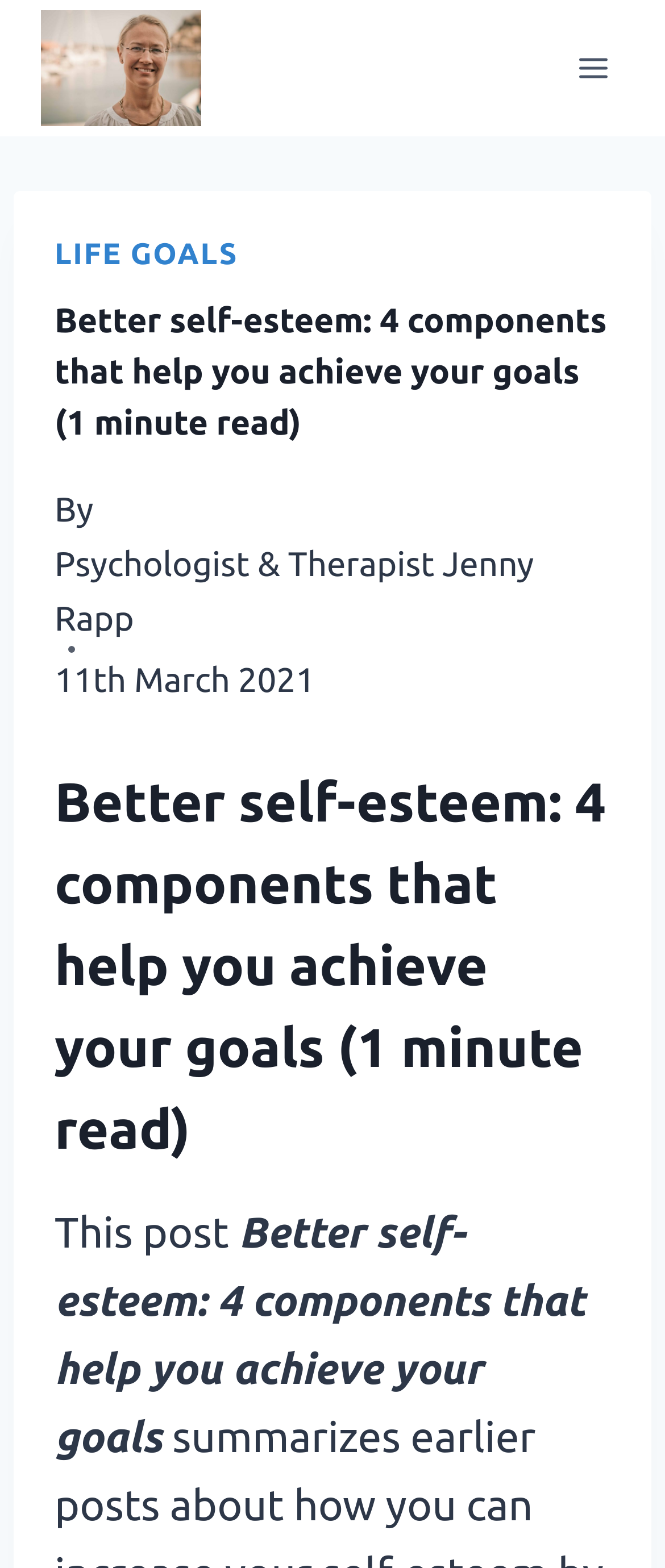From the webpage screenshot, predict the bounding box coordinates (top-left x, top-left y, bottom-right x, bottom-right y) for the UI element described here: Psychologist & Therapist Jenny Rapp

[0.082, 0.346, 0.803, 0.406]